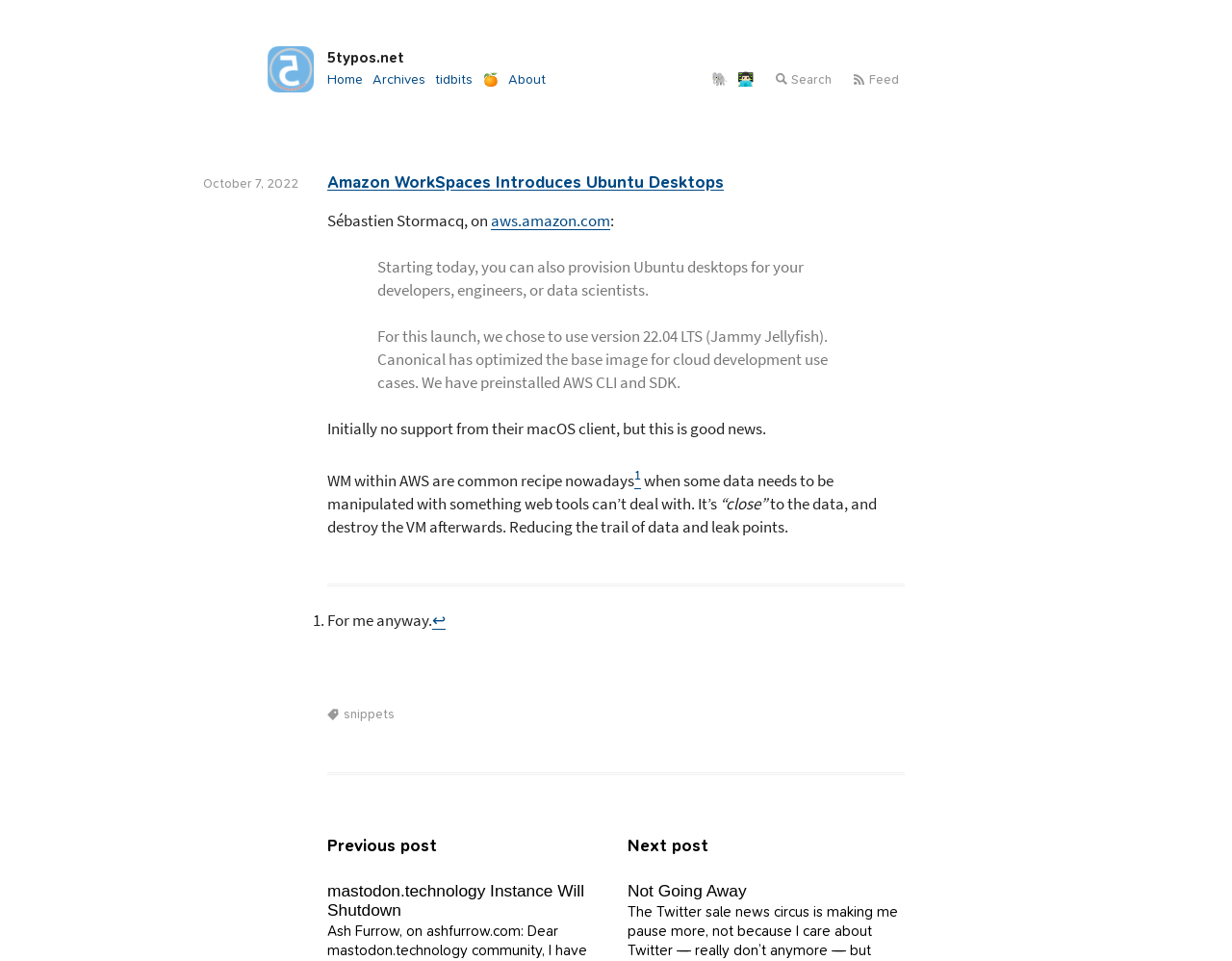Given the element description: "October 7, 2022", predict the bounding box coordinates of this UI element. The coordinates must be four float numbers between 0 and 1, given as [left, top, right, bottom].

[0.128, 0.179, 0.266, 0.203]